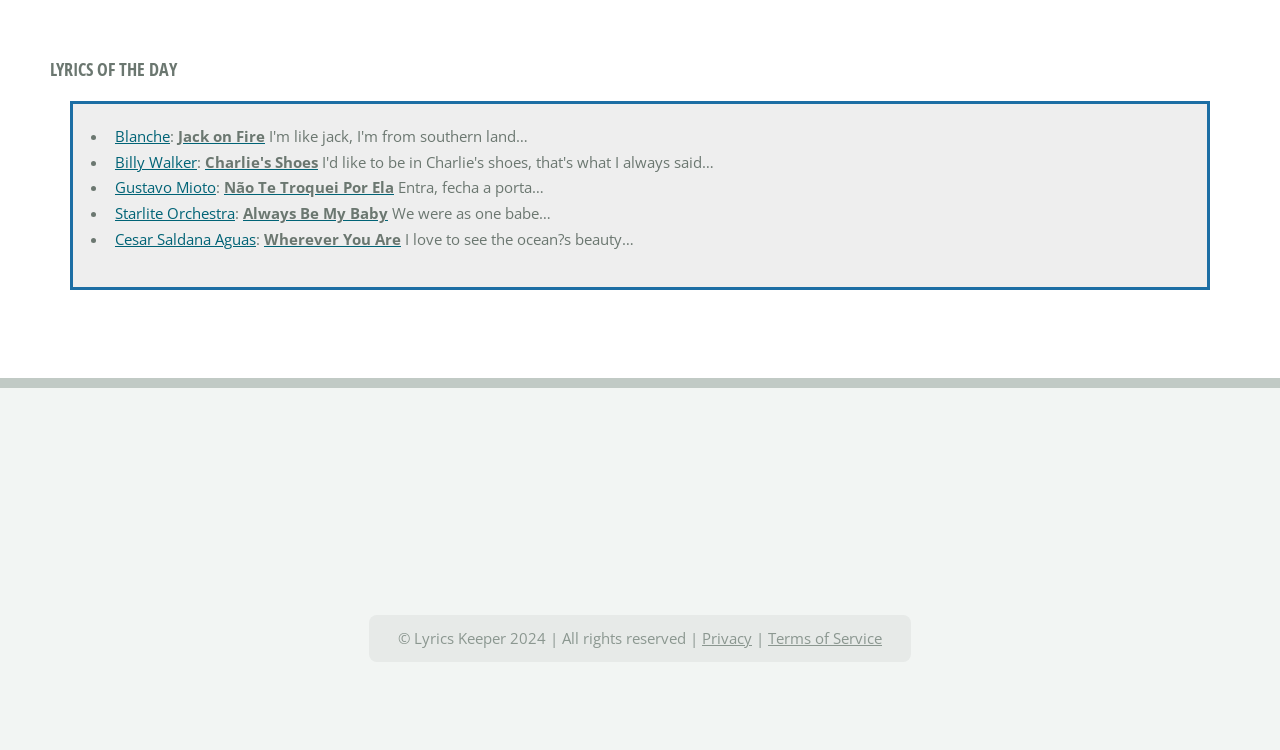Indicate the bounding box coordinates of the element that needs to be clicked to satisfy the following instruction: "Explore lyrics of Não Te Troquei Por Ela". The coordinates should be four float numbers between 0 and 1, i.e., [left, top, right, bottom].

[0.175, 0.236, 0.308, 0.263]